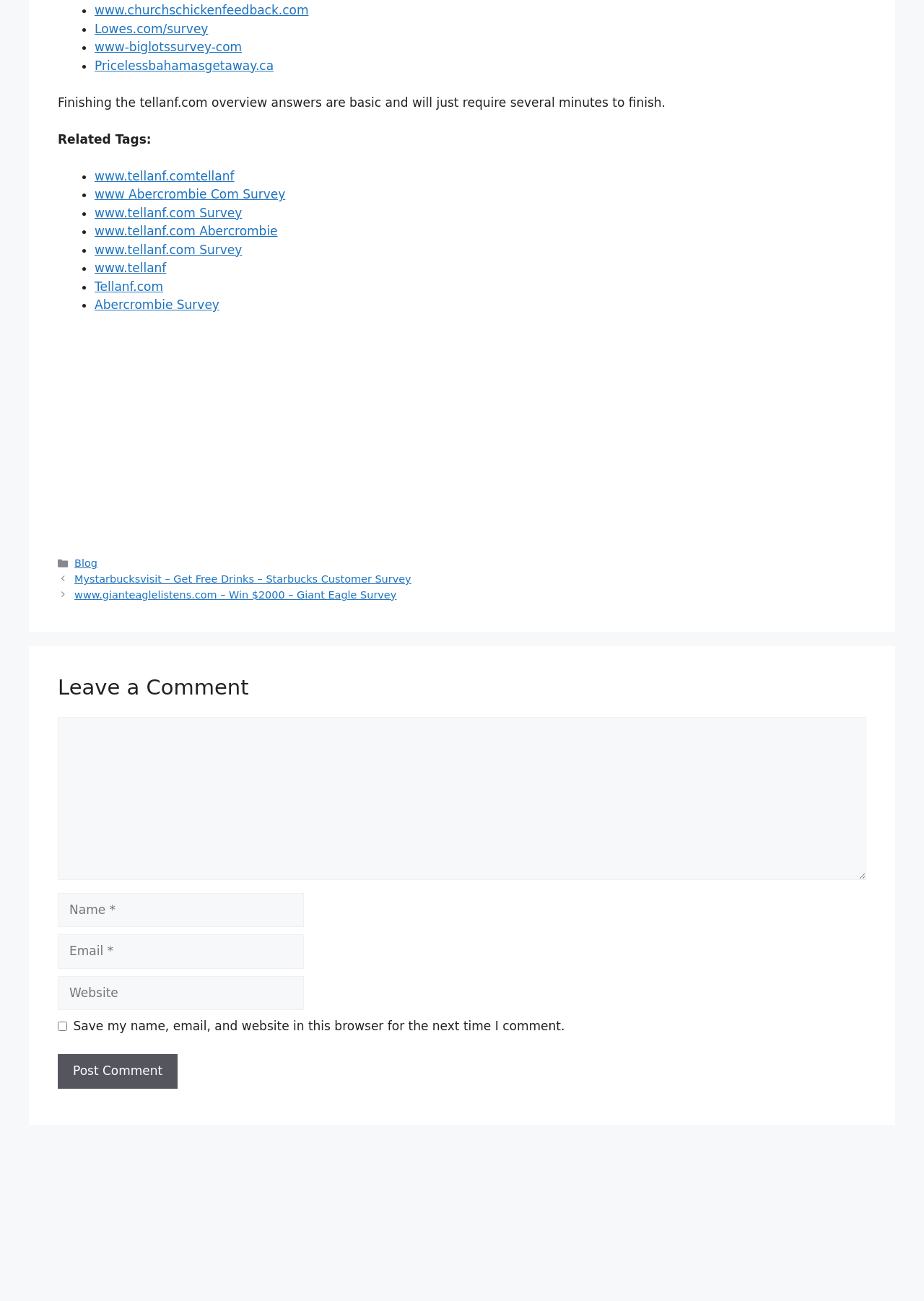Please respond to the question using a single word or phrase:
What is the required information to leave a comment?

Name, Email, Comment